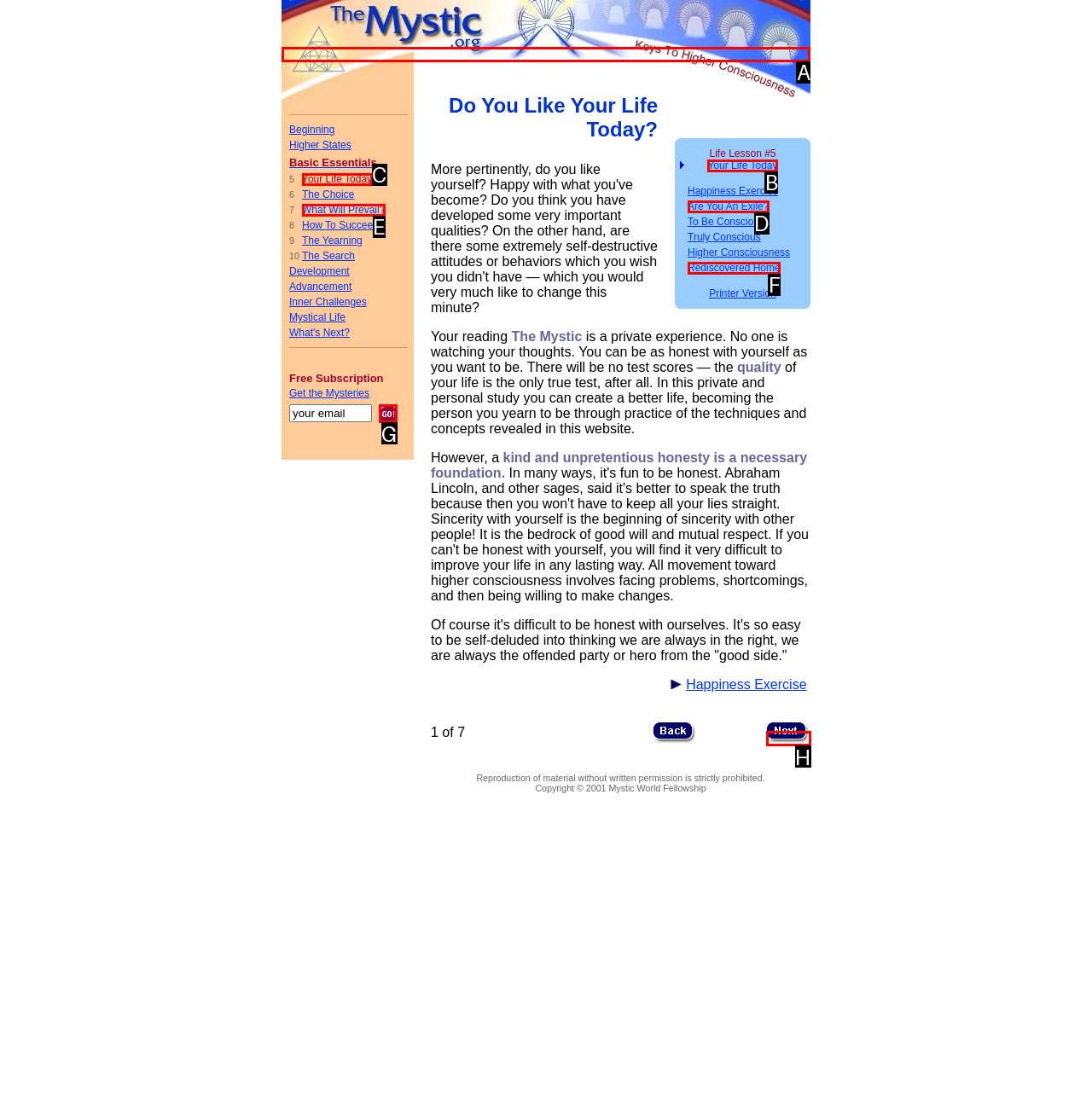Identify the letter of the option that should be selected to accomplish the following task: search for products. Provide the letter directly.

None